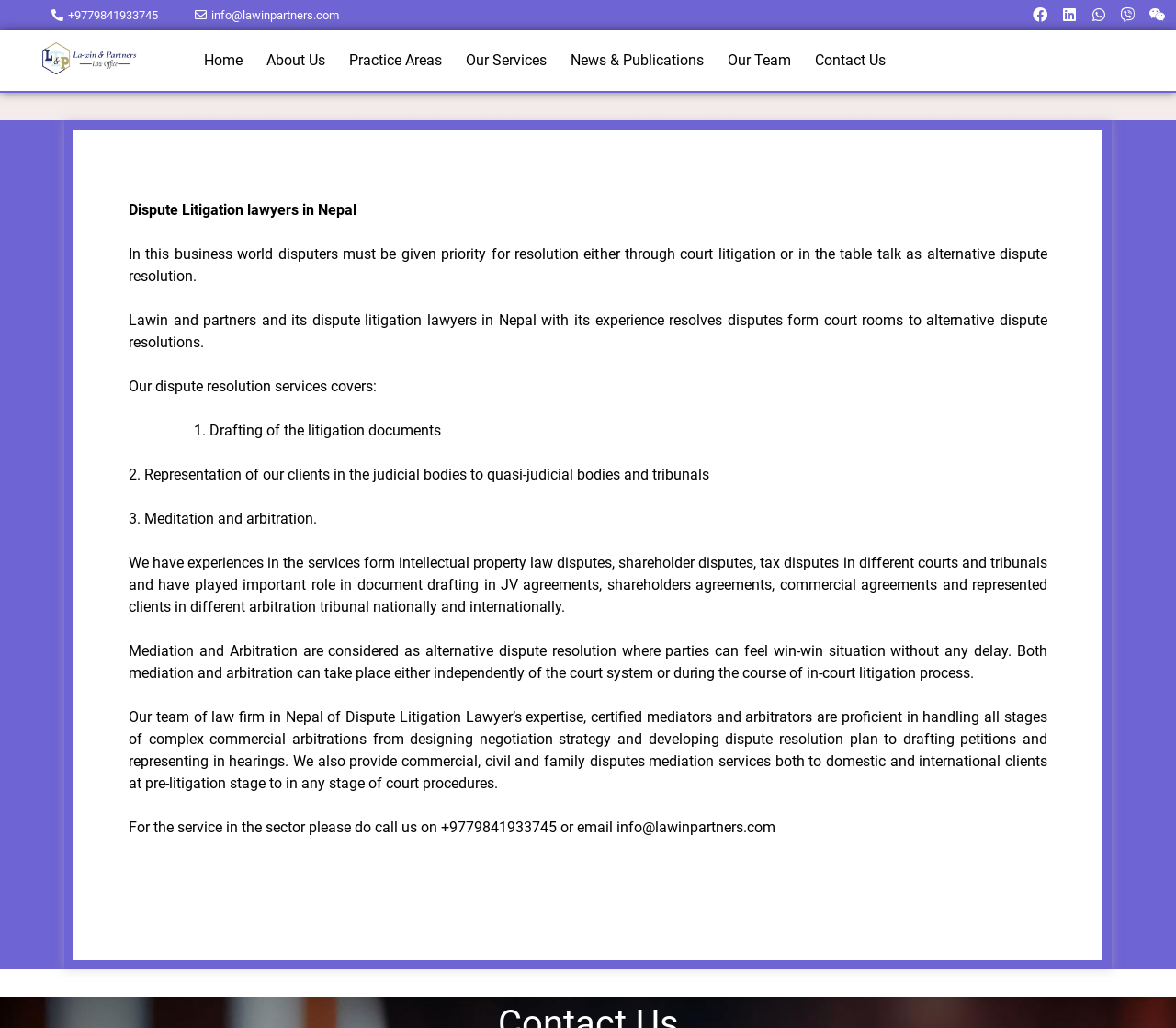What are the alternative dispute resolution methods mentioned on the webpage?
Please answer the question with a detailed response using the information from the screenshot.

I found the alternative dispute resolution methods by reading the text on the webpage, which mentions 'Mediation and Arbitration are considered as alternative dispute resolution where parties can feel win-win situation without any delay'.